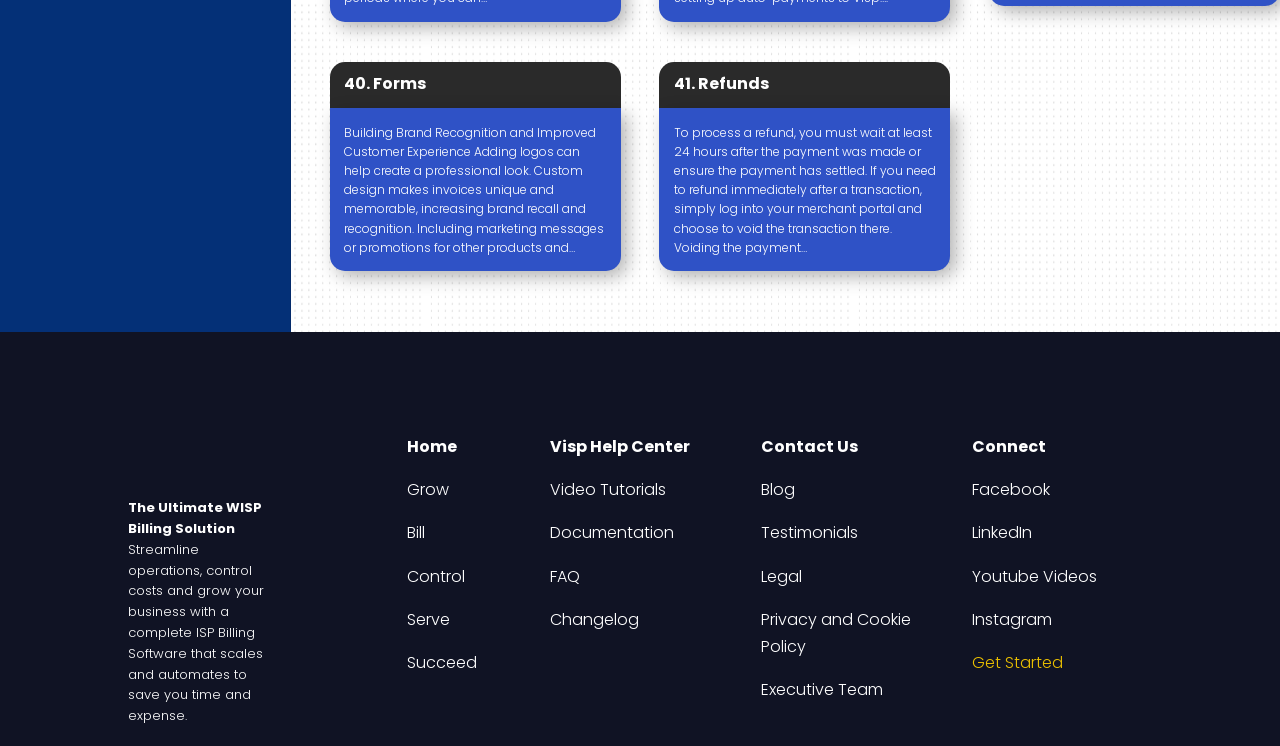Given the element description Instagram, identify the bounding box coordinates for the UI element on the webpage screenshot. The format should be (top-left x, top-left y, bottom-right x, bottom-right y), with values between 0 and 1.

[0.759, 0.815, 0.822, 0.846]